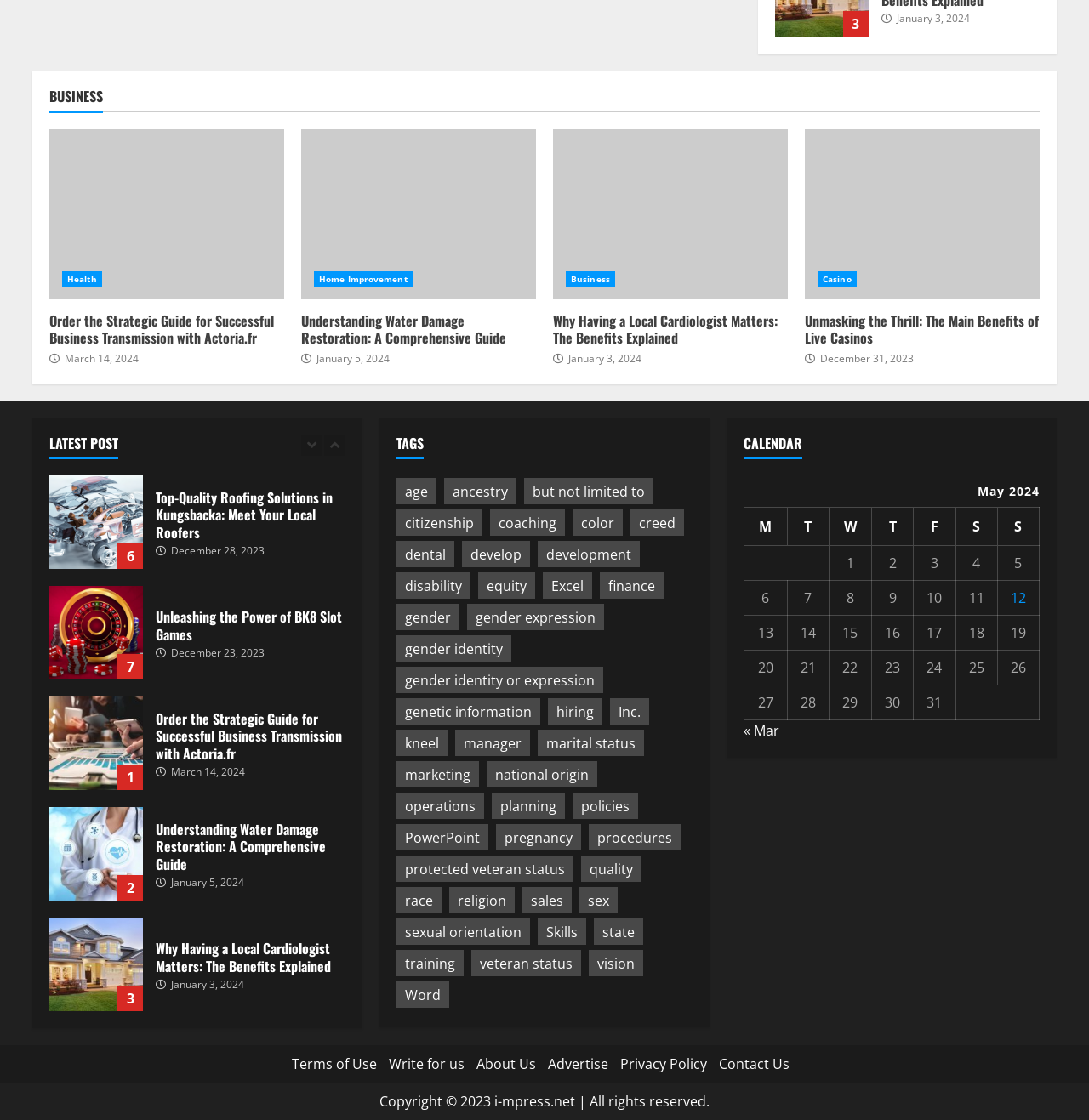Using the provided element description: "equity", identify the bounding box coordinates. The coordinates should be four floats between 0 and 1 in the order [left, top, right, bottom].

[0.439, 0.511, 0.491, 0.535]